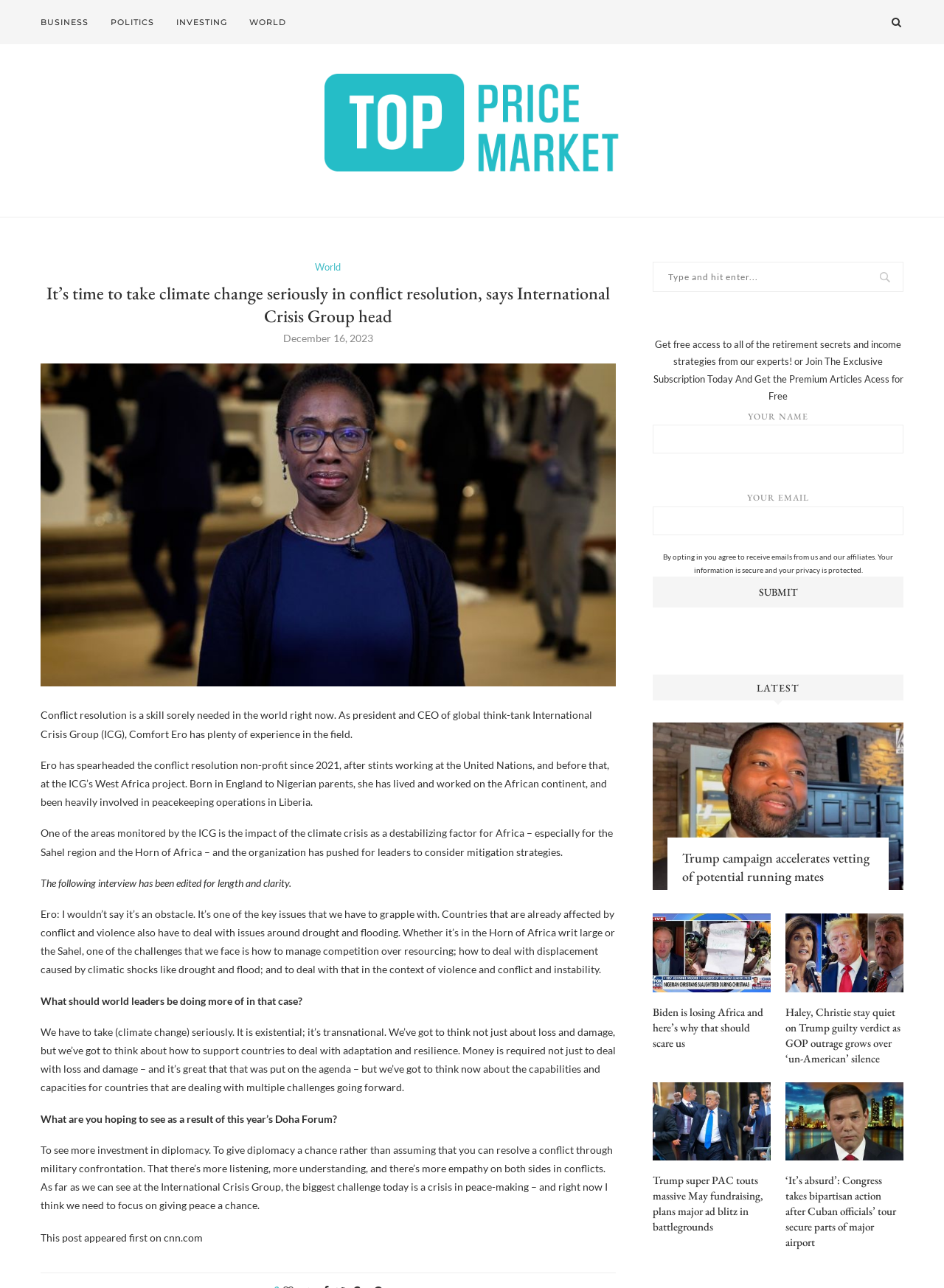Pinpoint the bounding box coordinates of the element to be clicked to execute the instruction: "Read the article about The Pogues".

None